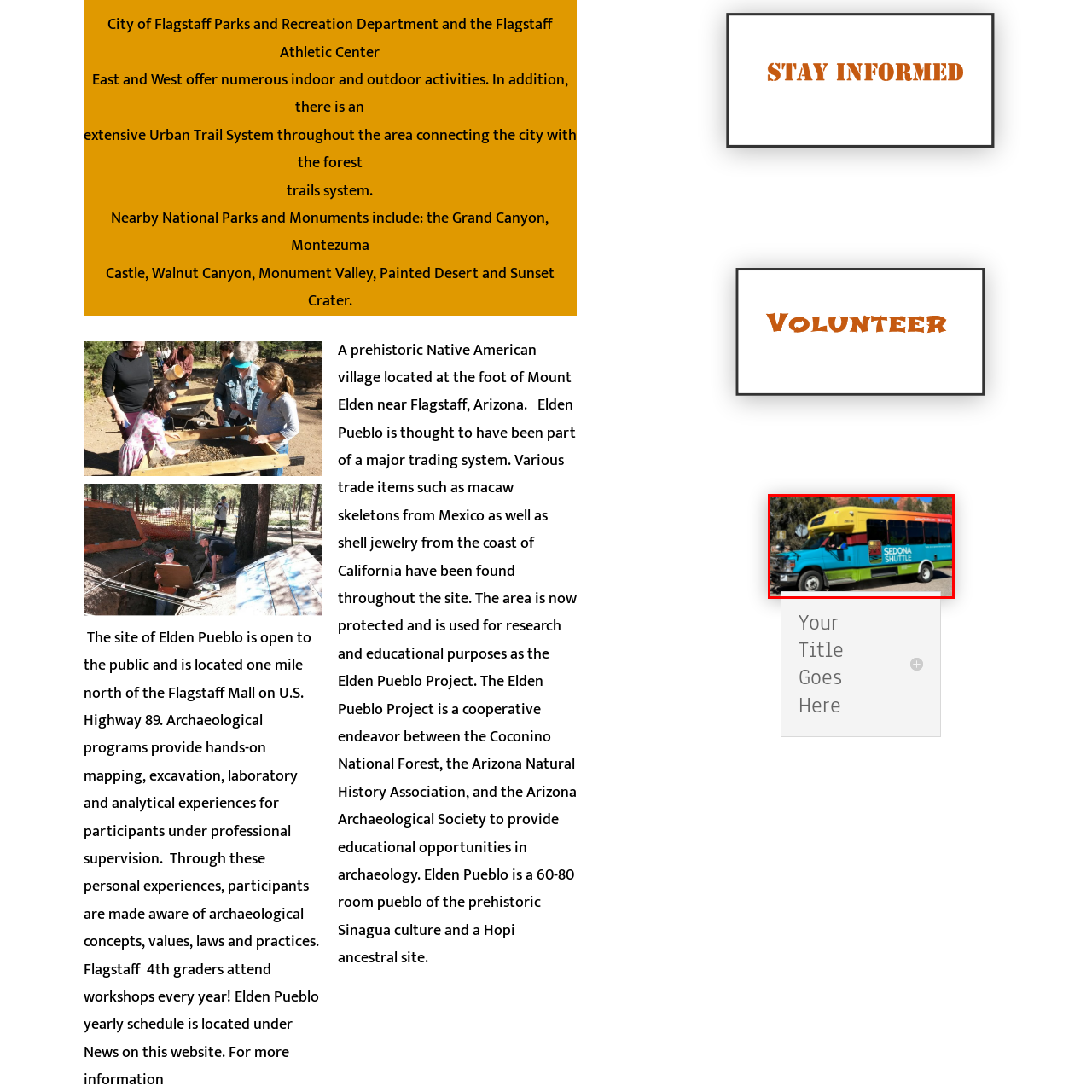What is the dominant color of the bus's top section?
Focus on the image enclosed by the red bounding box and elaborate on your answer to the question based on the visual details present.

The caption describes the bus's design as having a 'yellow top', indicating that the dominant color of the bus's top section is yellow.